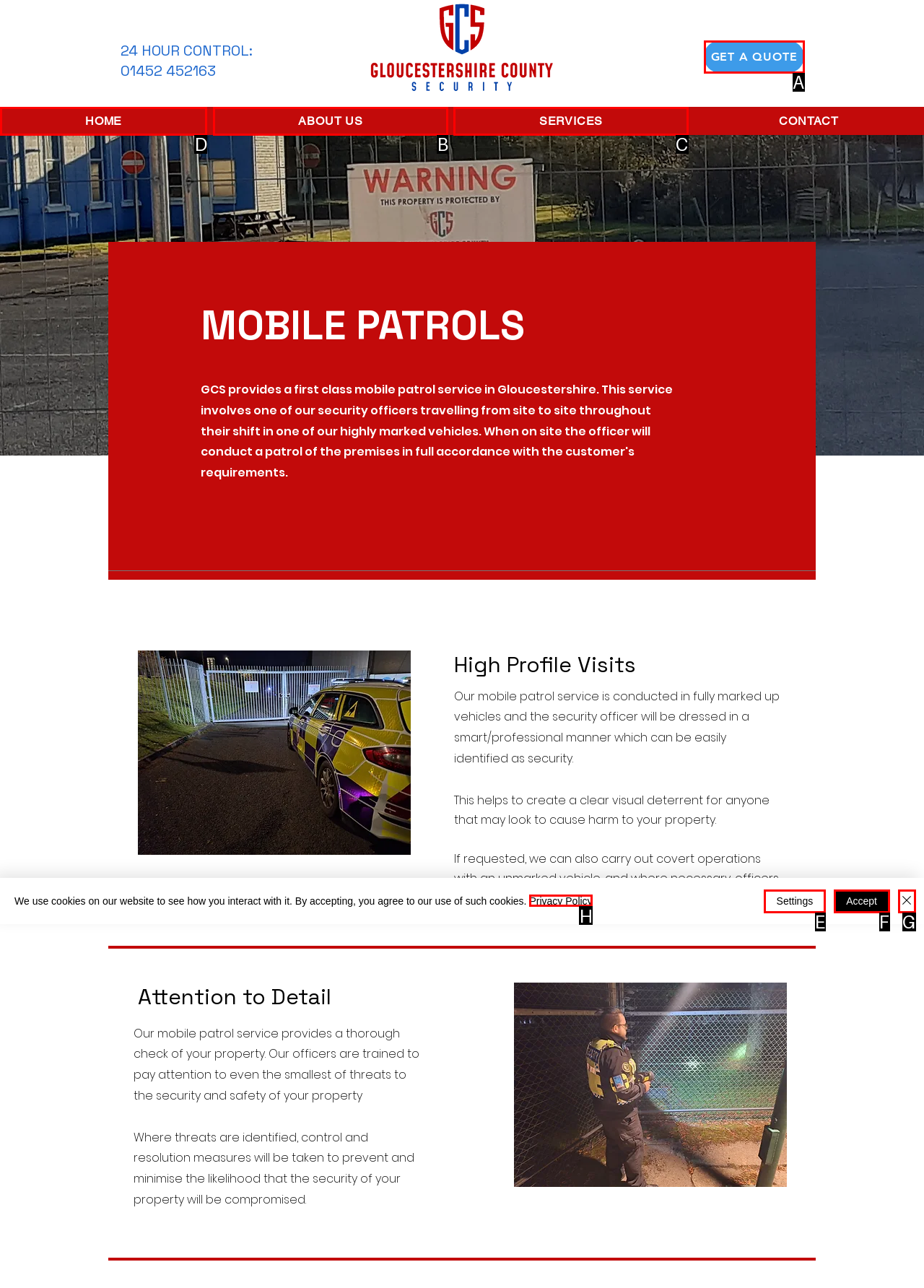Which option should be clicked to execute the following task: Go to home page? Respond with the letter of the selected option.

D